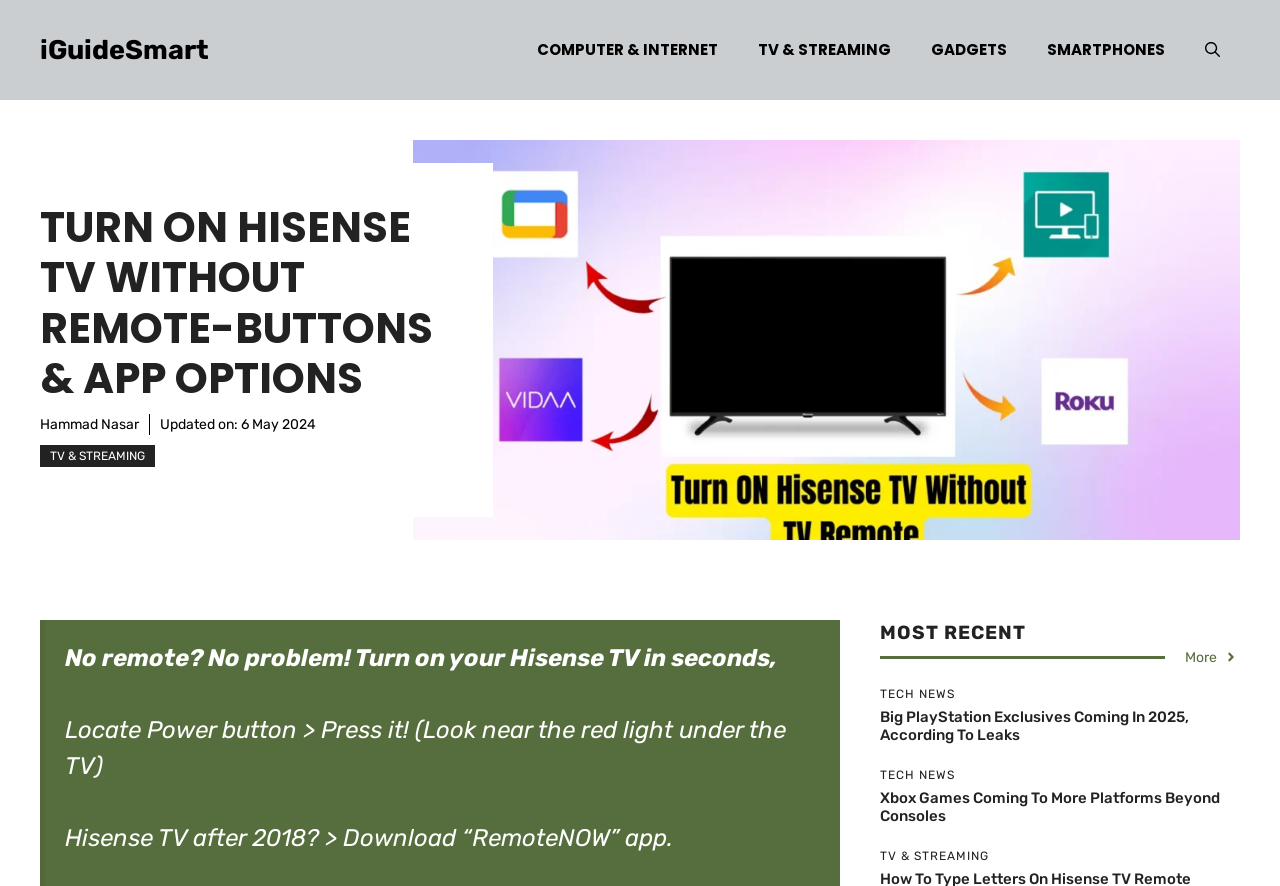Please provide a detailed answer to the question below by examining the image:
What is the date of the last update?

The date of the last update can be found next to the text 'Updated on:' which is located below the author's name.